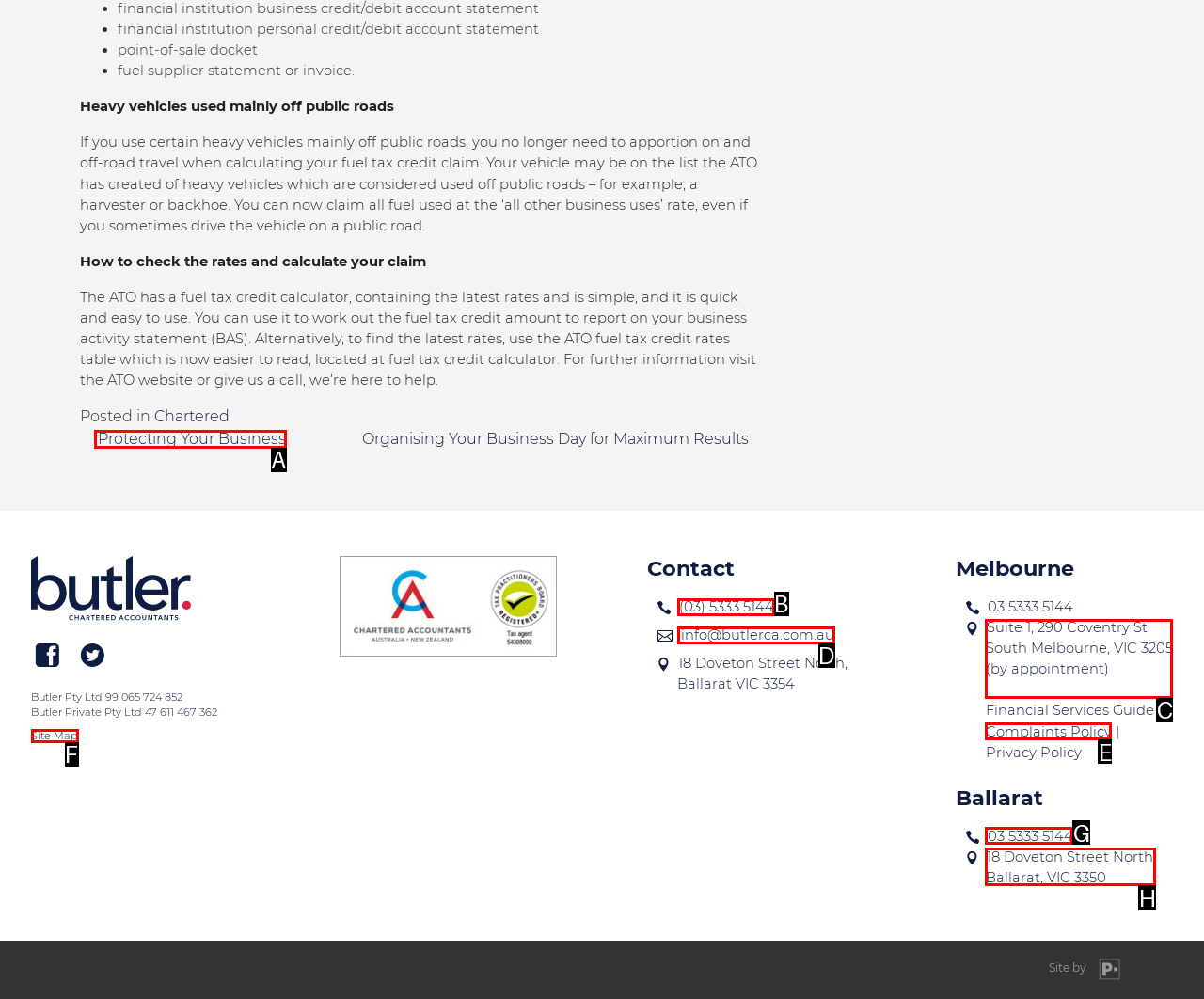Point out the HTML element I should click to achieve the following: Click on 'Site Map' link Reply with the letter of the selected element.

F